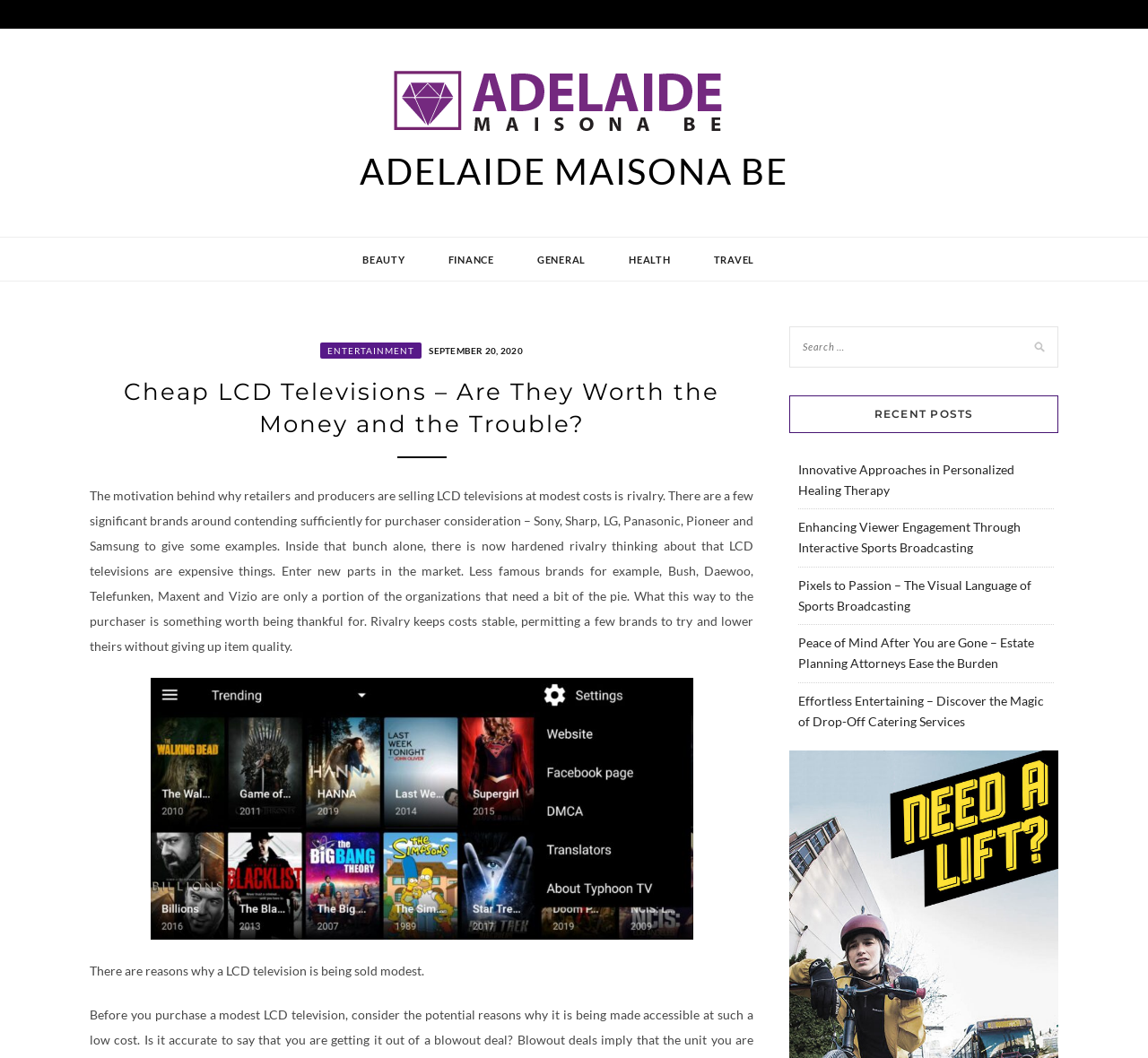Please identify the bounding box coordinates for the region that you need to click to follow this instruction: "Read the 'Cheap LCD Televisions – Are They Worth the Money and the Trouble?' article".

[0.078, 0.355, 0.656, 0.417]